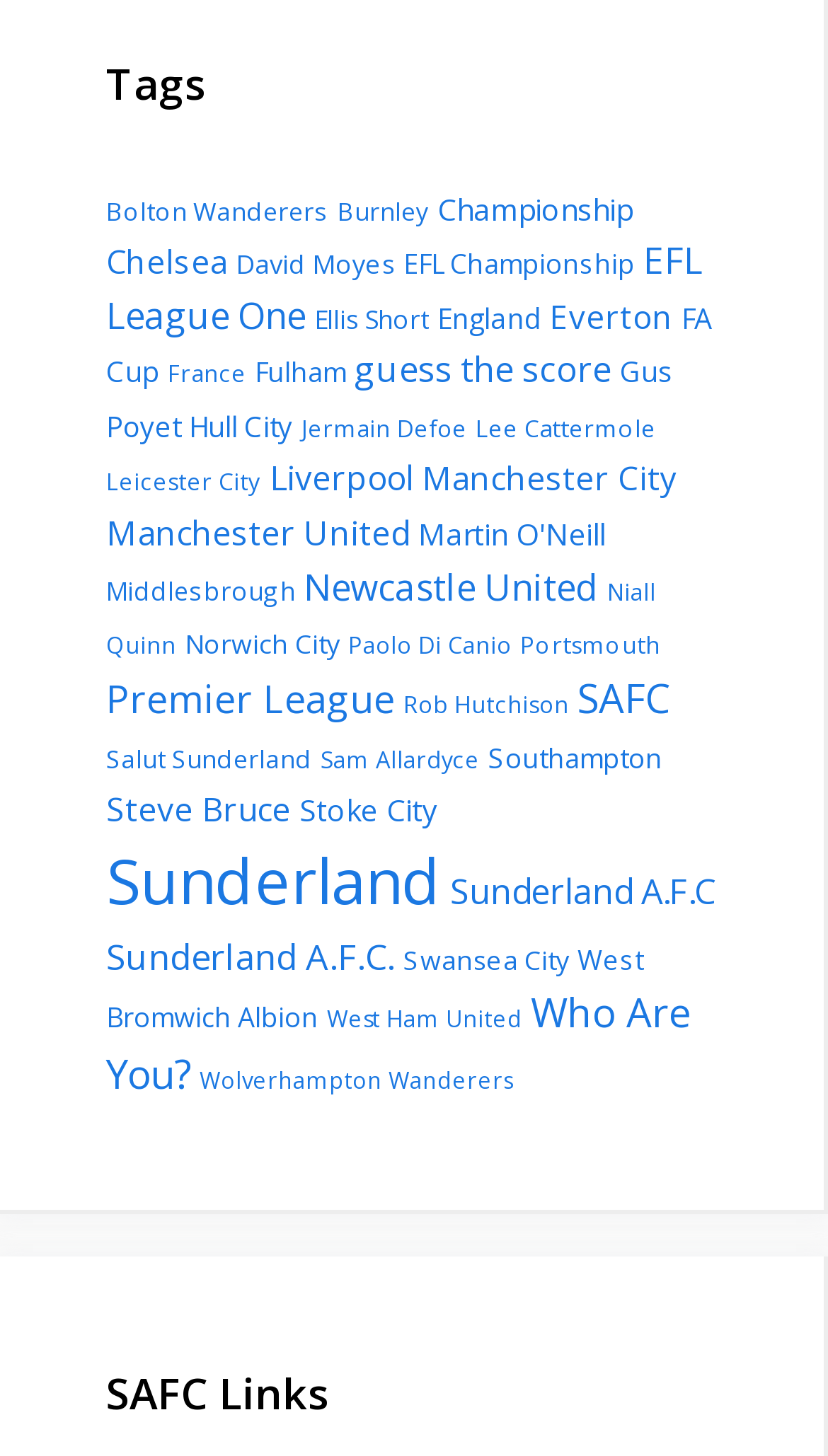Could you specify the bounding box coordinates for the clickable section to complete the following instruction: "Read about Everton"?

[0.664, 0.202, 0.813, 0.232]